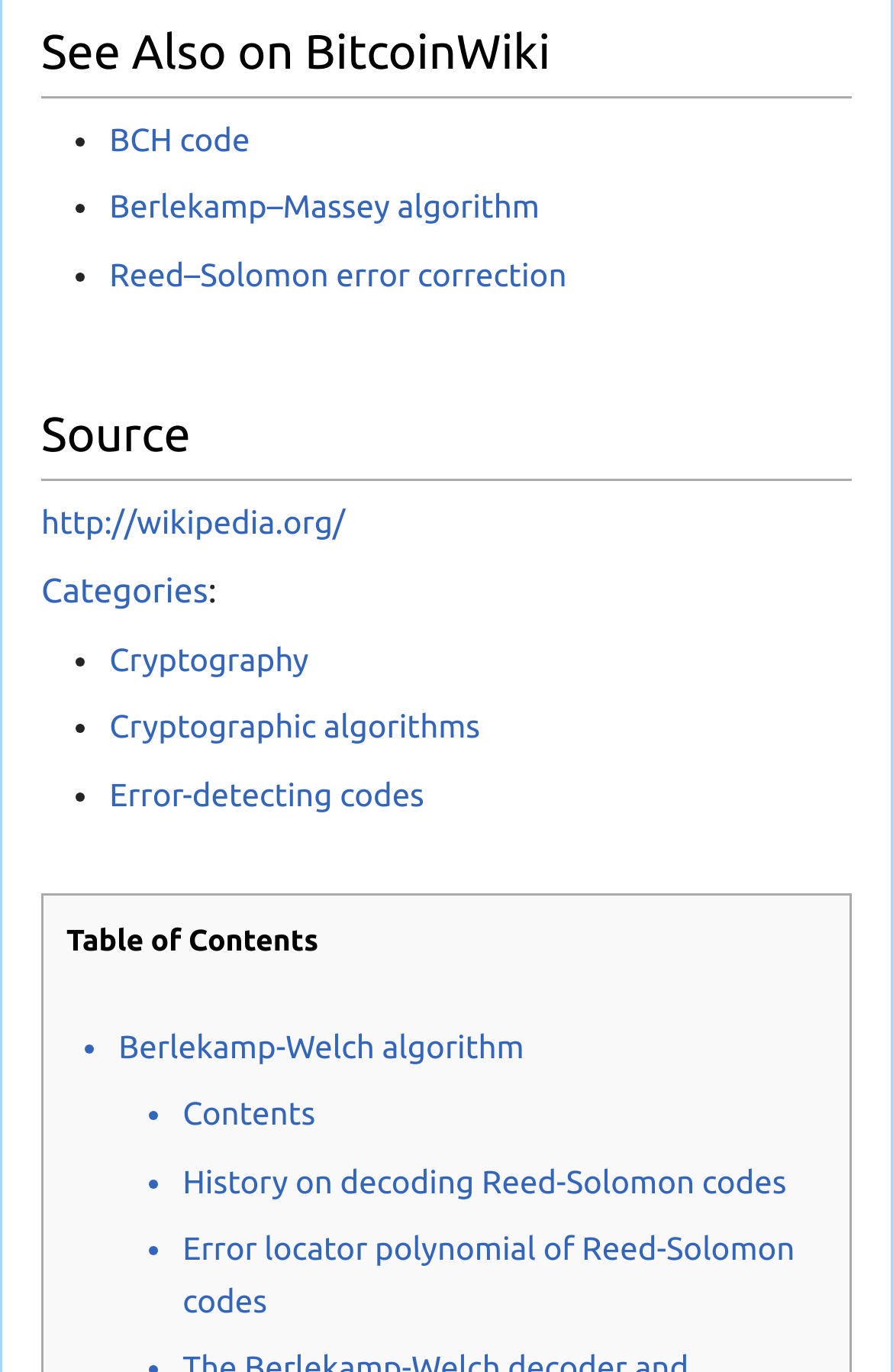Identify the bounding box coordinates of the HTML element based on this description: "Cryptography".

[0.122, 0.467, 0.346, 0.494]